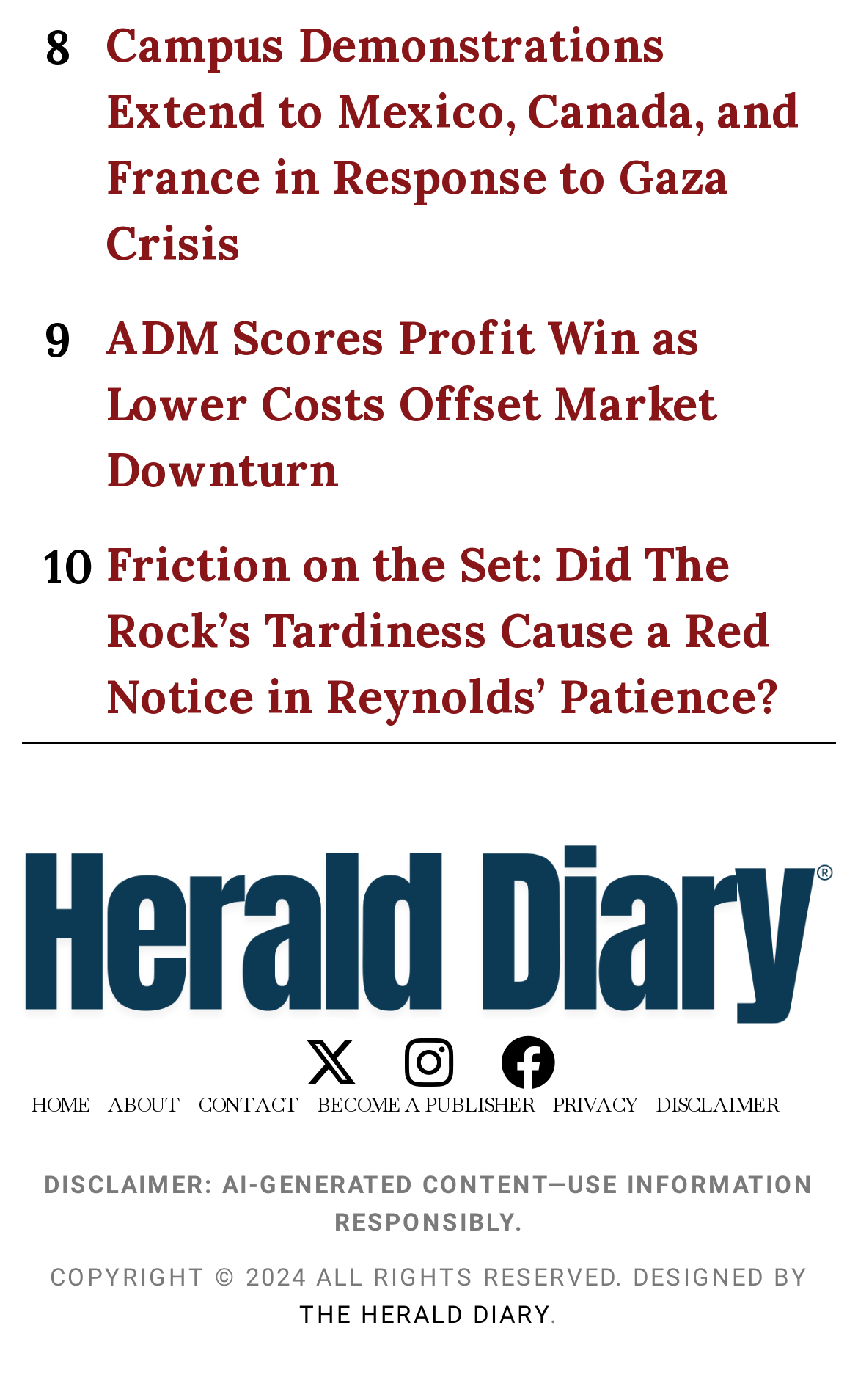Using the description "Privacy", locate and provide the bounding box of the UI element.

[0.633, 0.78, 0.754, 0.802]